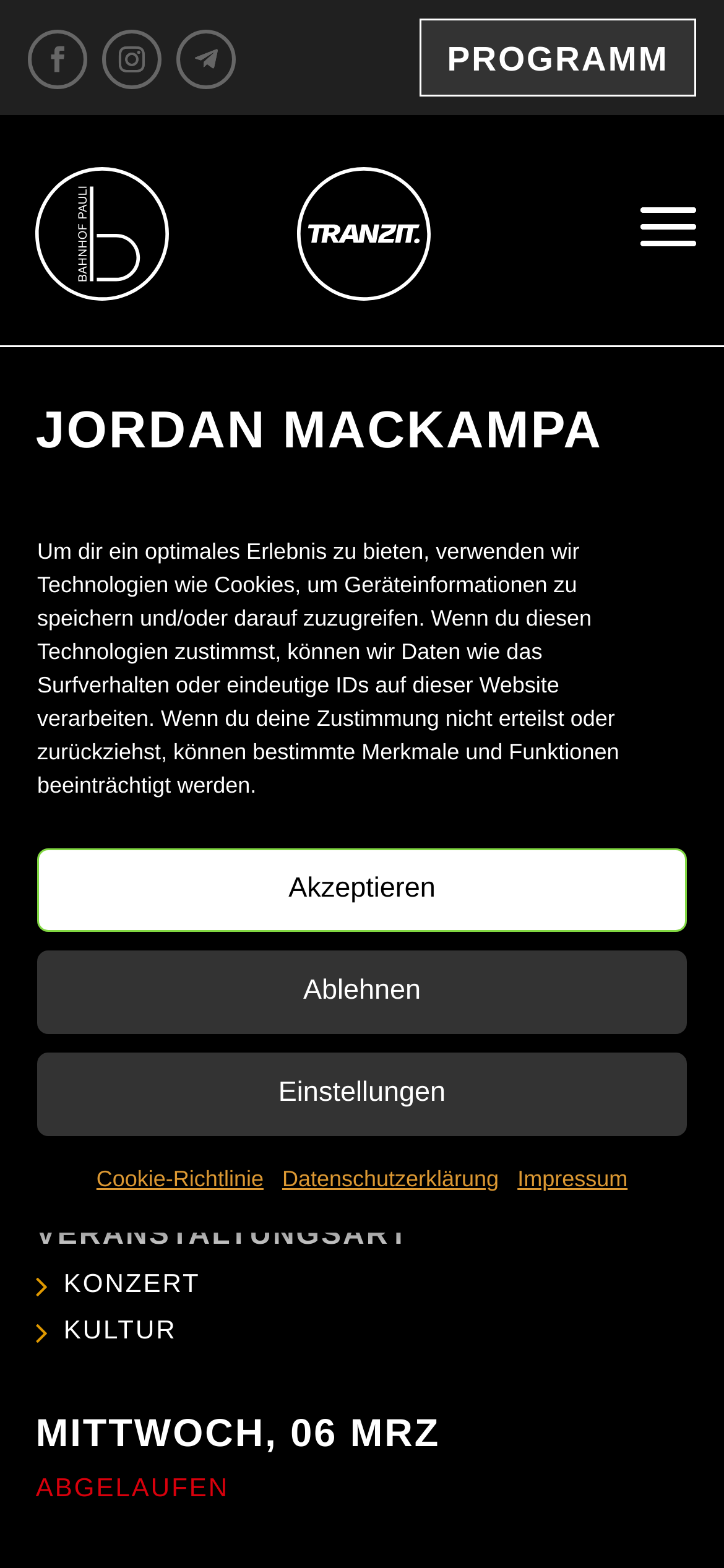Please determine the bounding box coordinates of the element to click on in order to accomplish the following task: "See the event date". Ensure the coordinates are four float numbers ranging from 0 to 1, i.e., [left, top, right, bottom].

[0.049, 0.901, 0.608, 0.928]